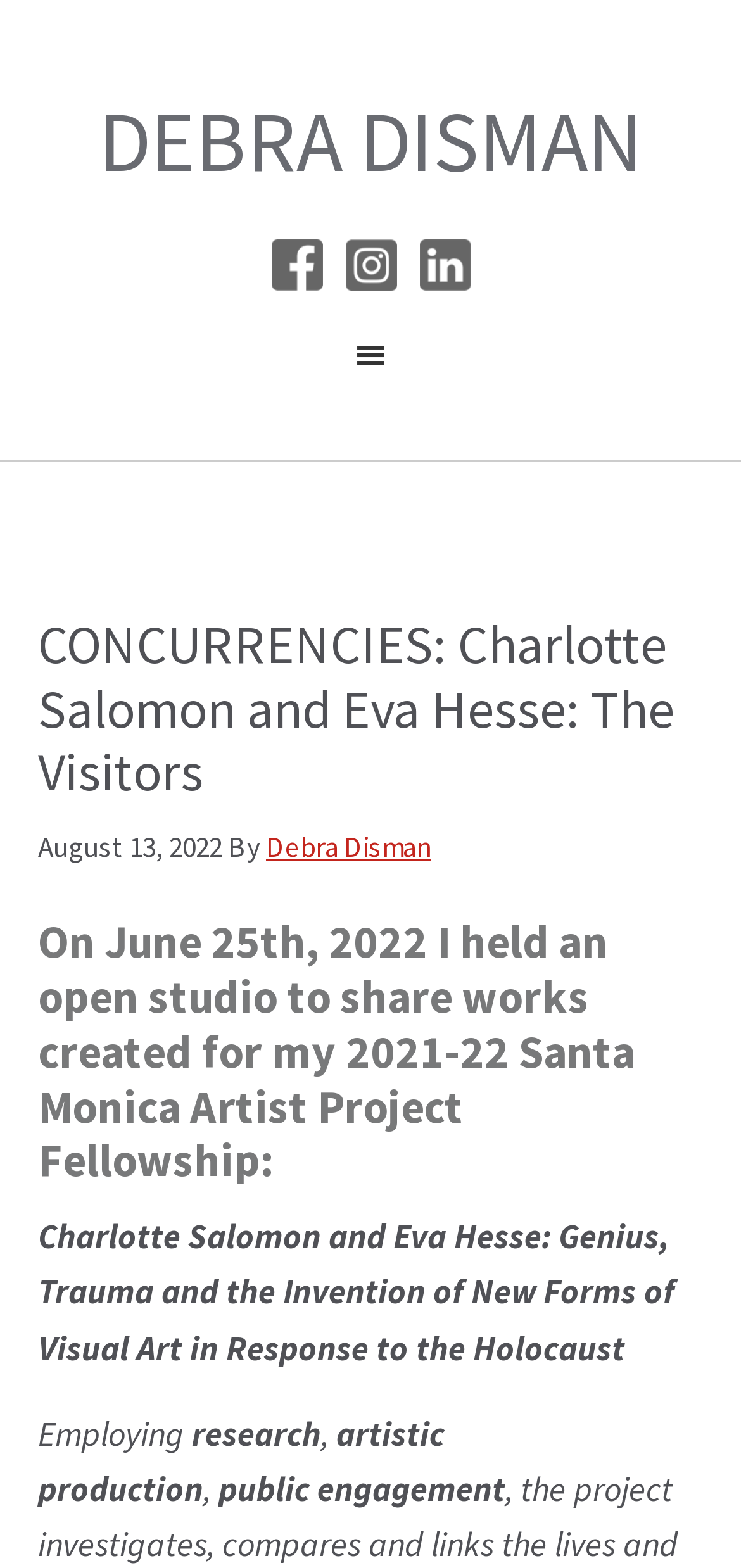Observe the image and answer the following question in detail: What is the topic of the article?

The topic of the article can be inferred from the heading 'CONCURRENCIES: Charlotte Salomon and Eva Hesse: The Visitors' with bounding box coordinates [0.051, 0.391, 0.949, 0.514]. This heading is likely to be the main topic of the article since it is displayed in a prominent position on the page.